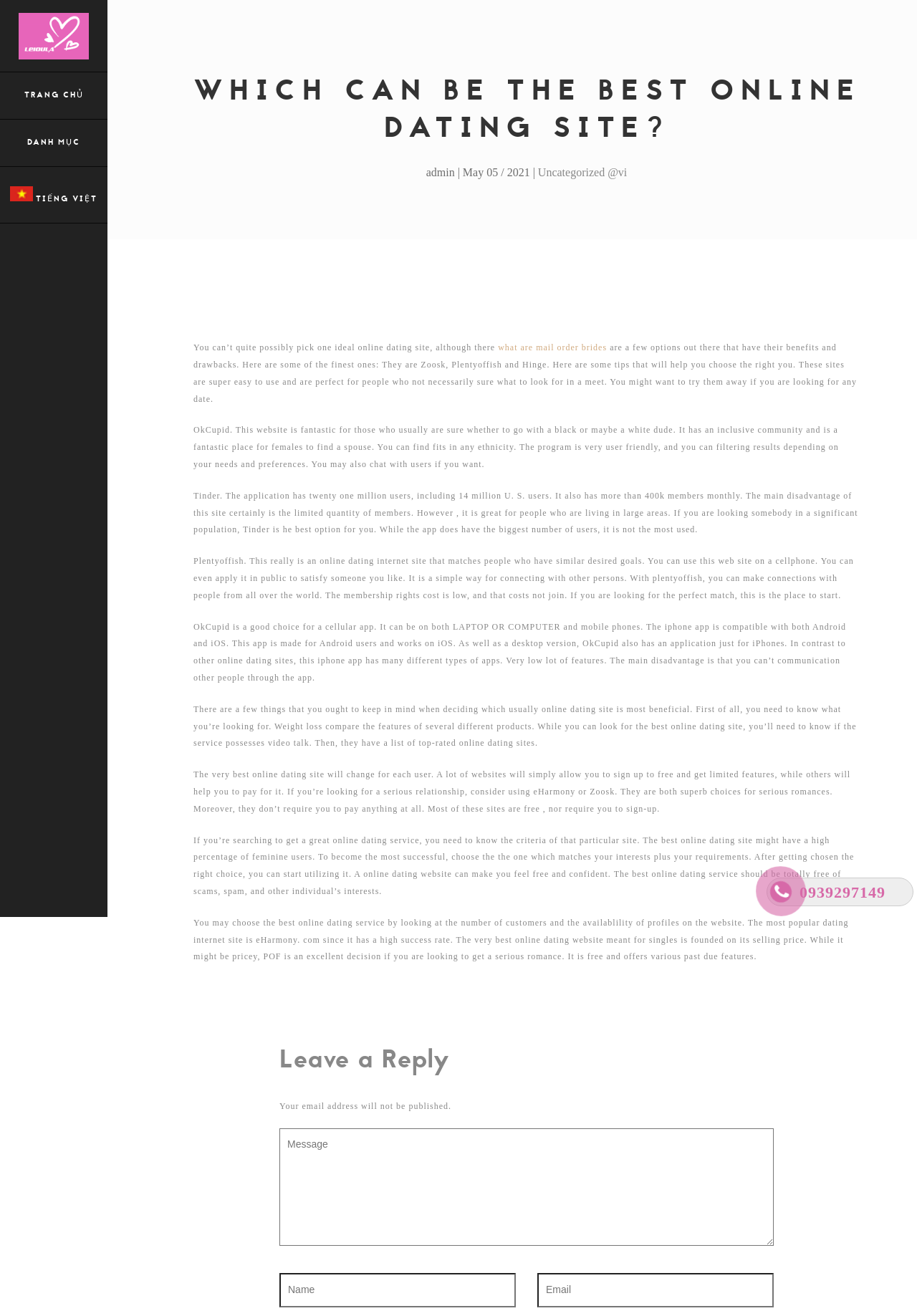Respond with a single word or short phrase to the following question: 
What is the advantage of OkCupid?

Inclusive community